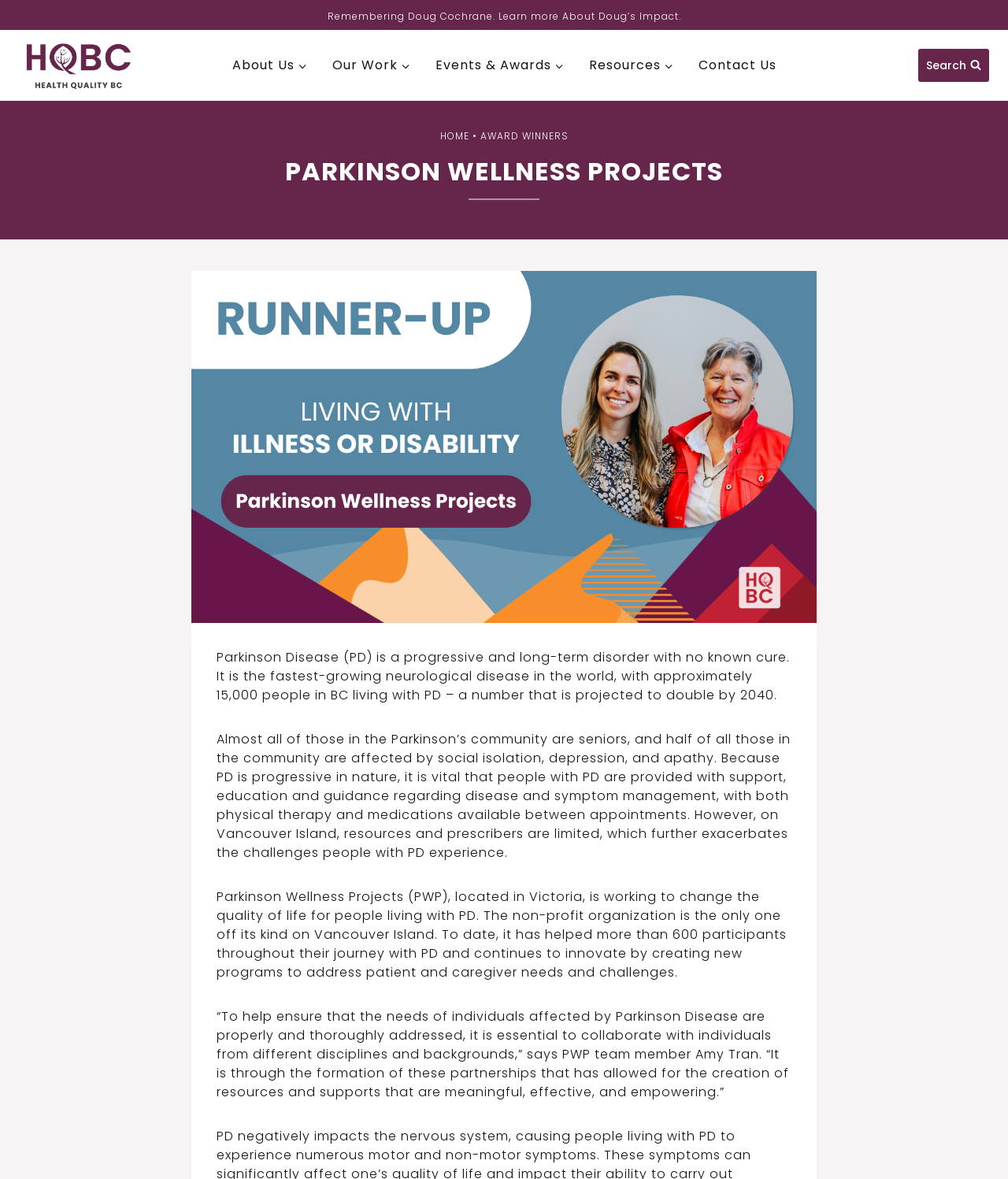Determine the main headline of the webpage and provide its text.

PARKINSON WELLNESS PROJECTS